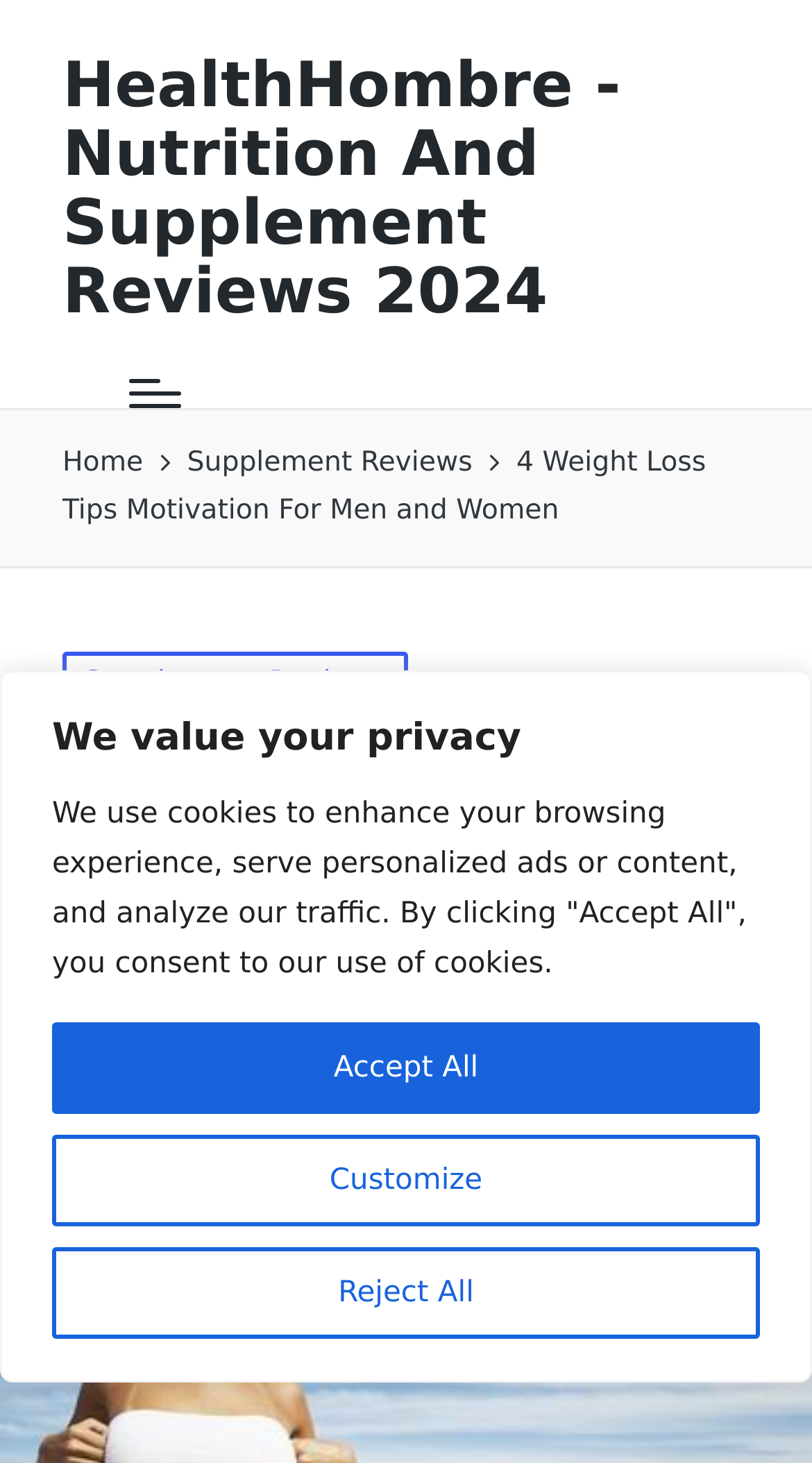What is the topic of the current article?
Provide a fully detailed and comprehensive answer to the question.

I determined the topic of the current article by looking at the heading '4 Weight Loss Tips Motivation For Men and Women' which is a prominent element on the webpage, indicating that the current article is about weight loss tips.